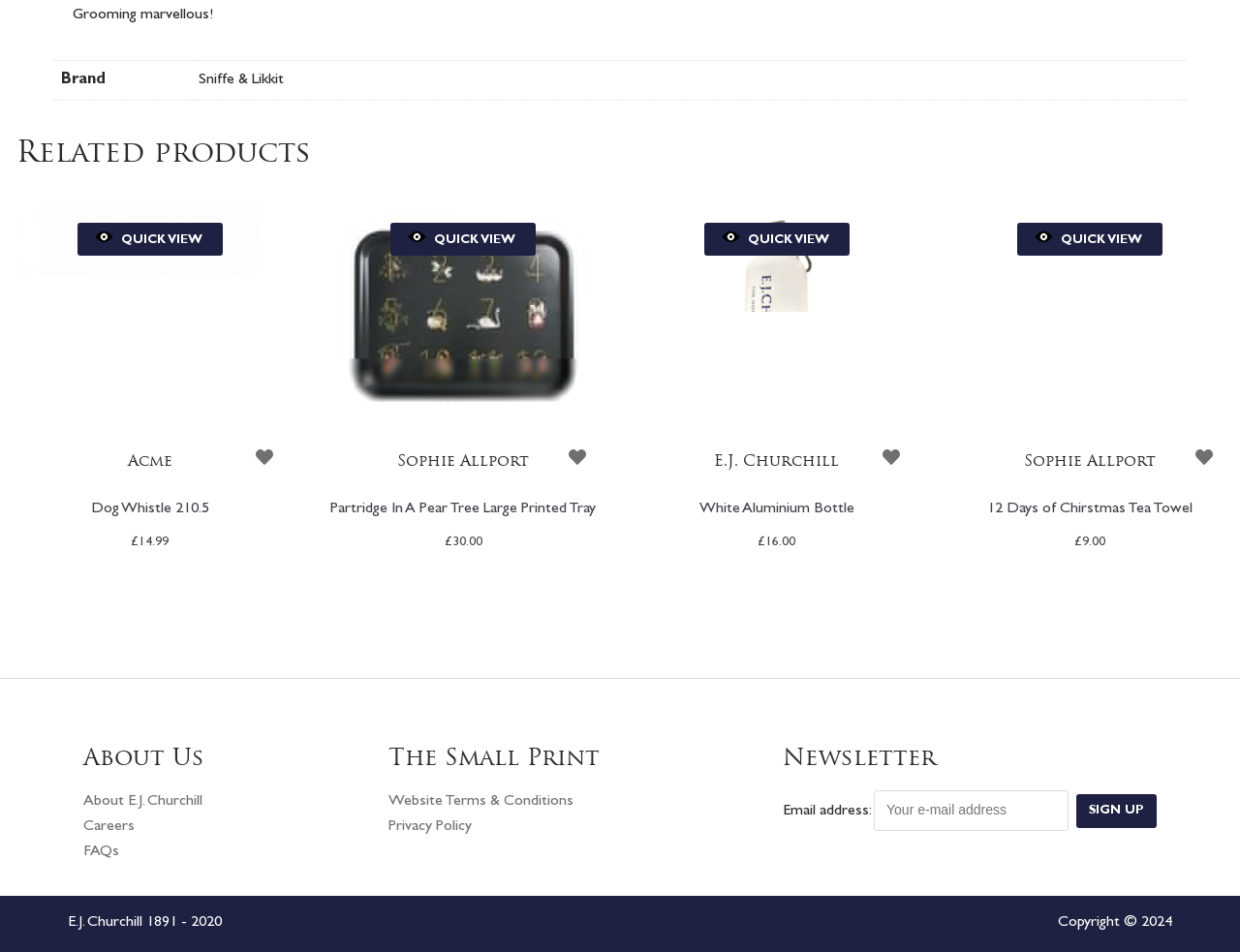Analyze the image and provide a detailed answer to the question: What is the year of copyright at the bottom of the webpage?

At the bottom of the webpage, we can find the copyright information section which includes the year '2024'.